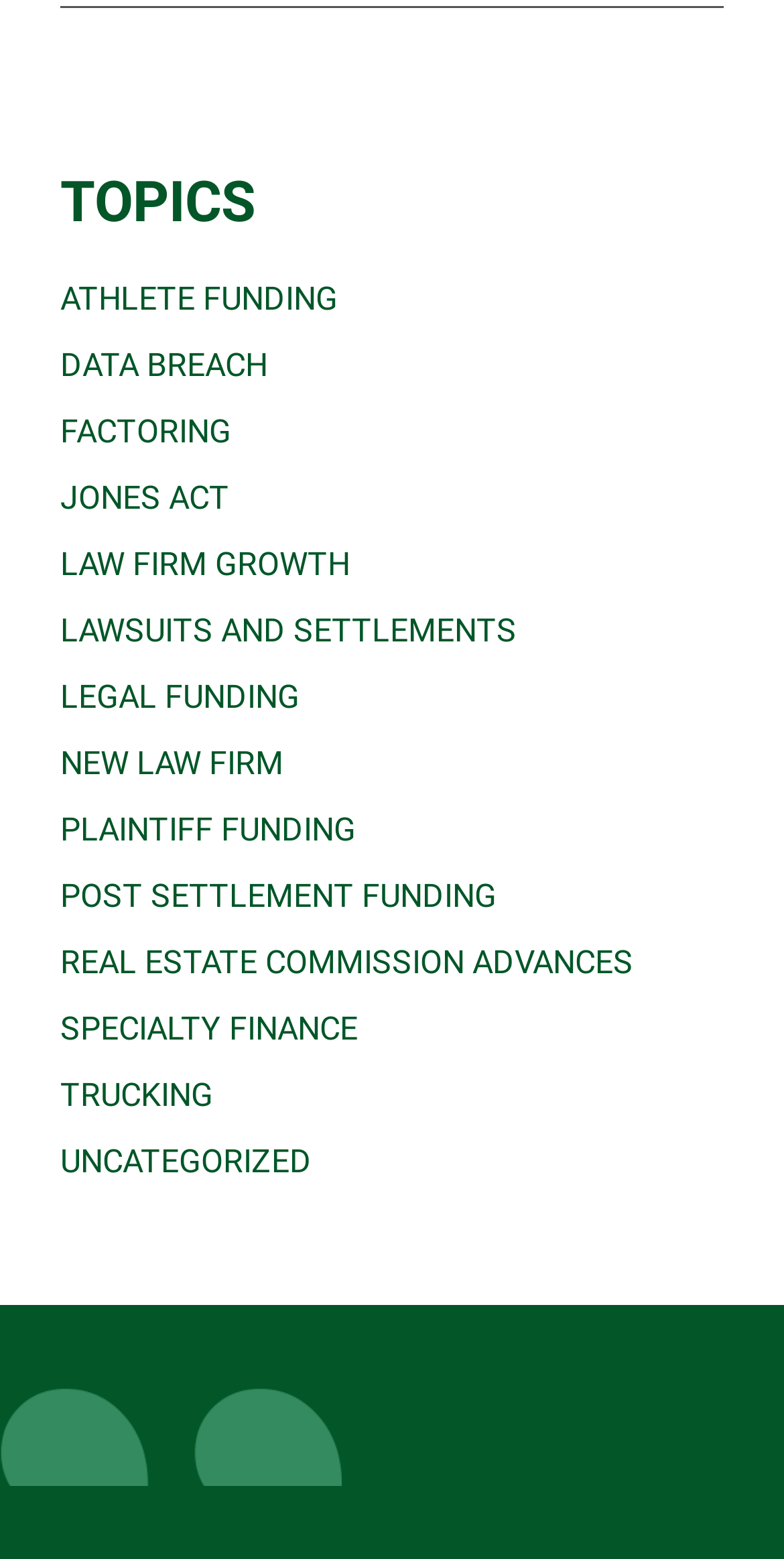Based on the image, provide a detailed response to the question:
What is the width of the 'TOPICS' heading?

I calculated the width of the 'TOPICS' heading by subtracting the left coordinate (0.077) from the right coordinate (0.923) and got 0.846.